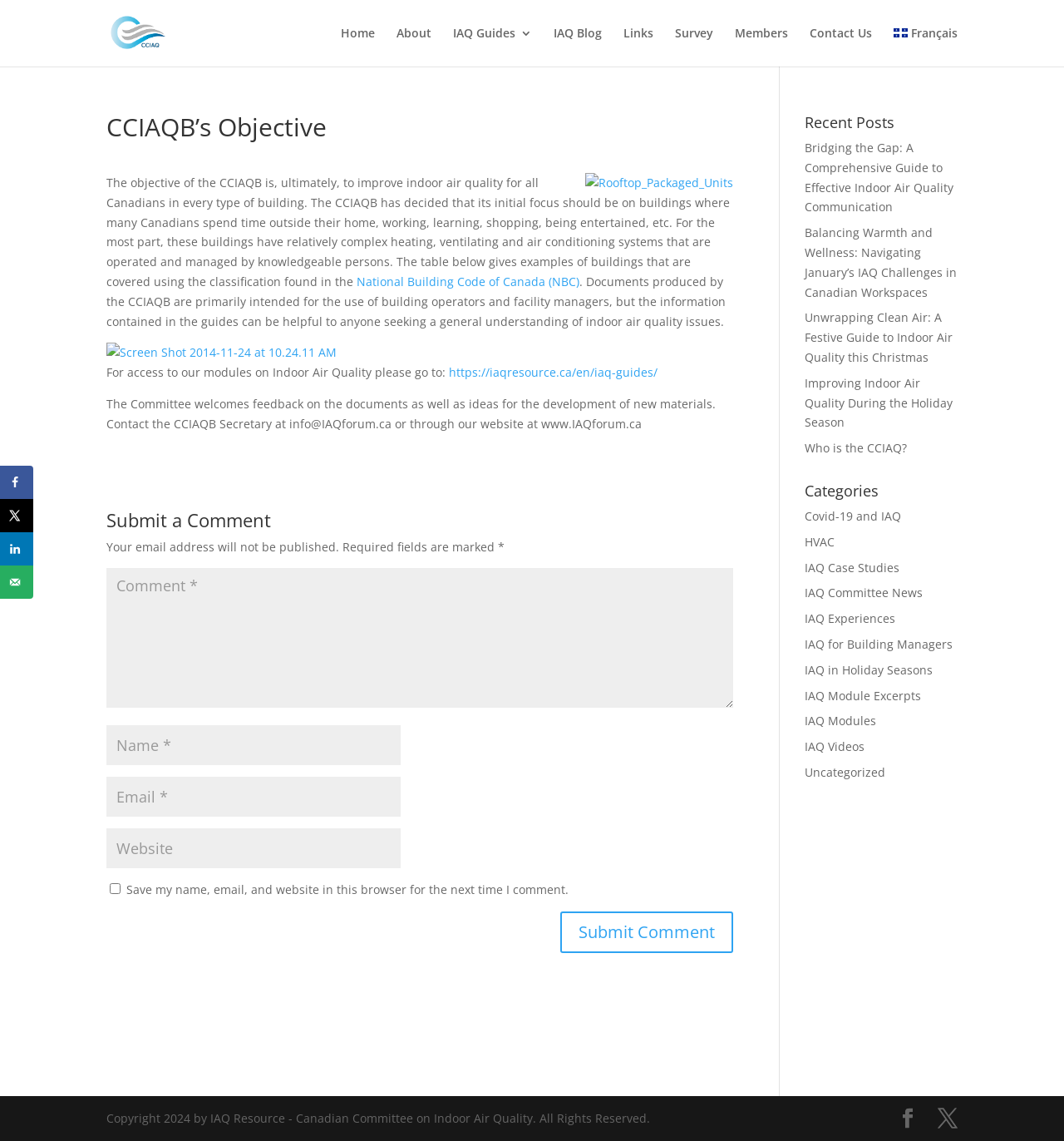Where can users access the modules on Indoor Air Quality?
Refer to the image and answer the question using a single word or phrase.

https://iaqresource.ca/en/iaq-guides/